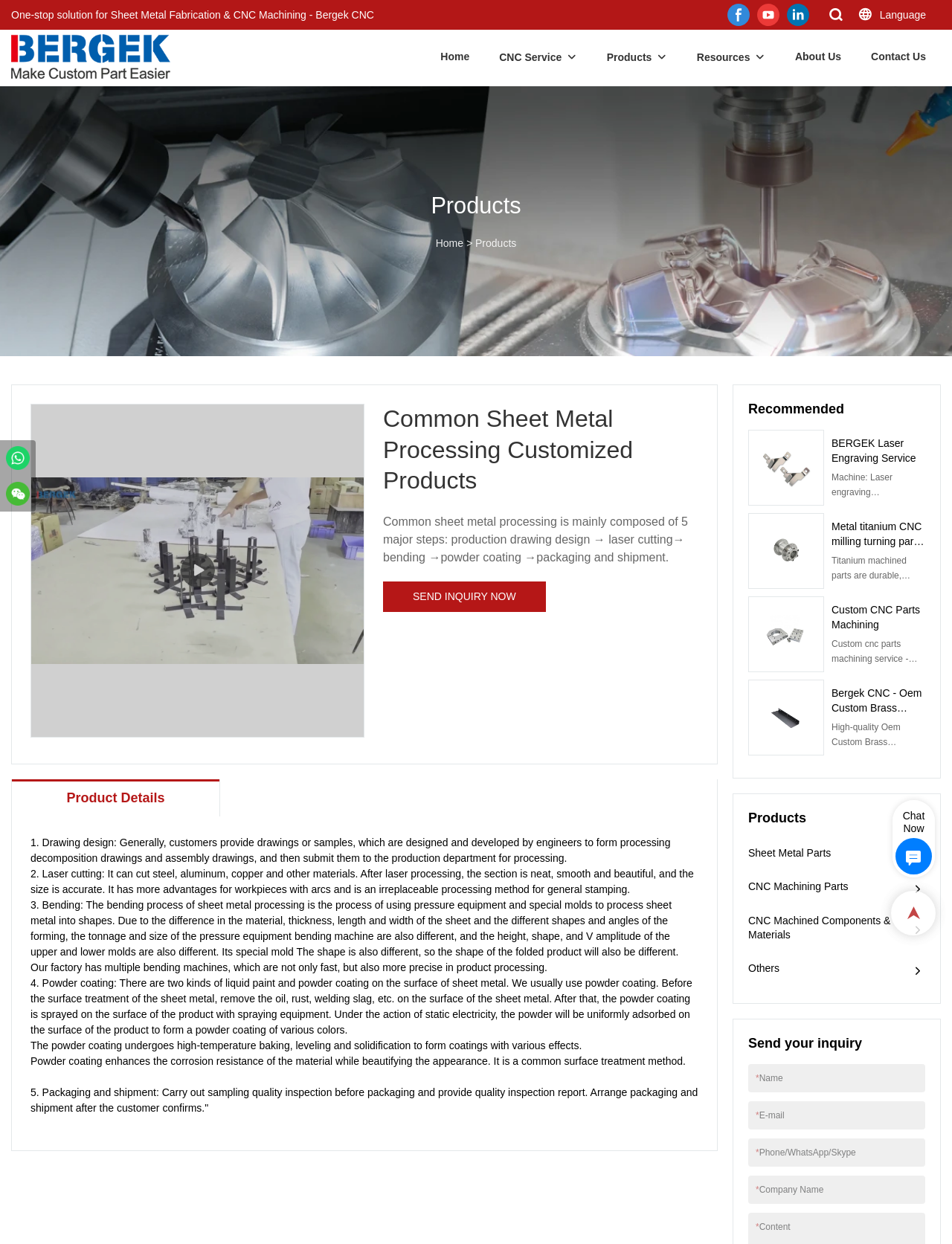Determine the bounding box coordinates for the element that should be clicked to follow this instruction: "Click the 'Home' link". The coordinates should be given as four float numbers between 0 and 1, in the format [left, top, right, bottom].

[0.463, 0.038, 0.493, 0.053]